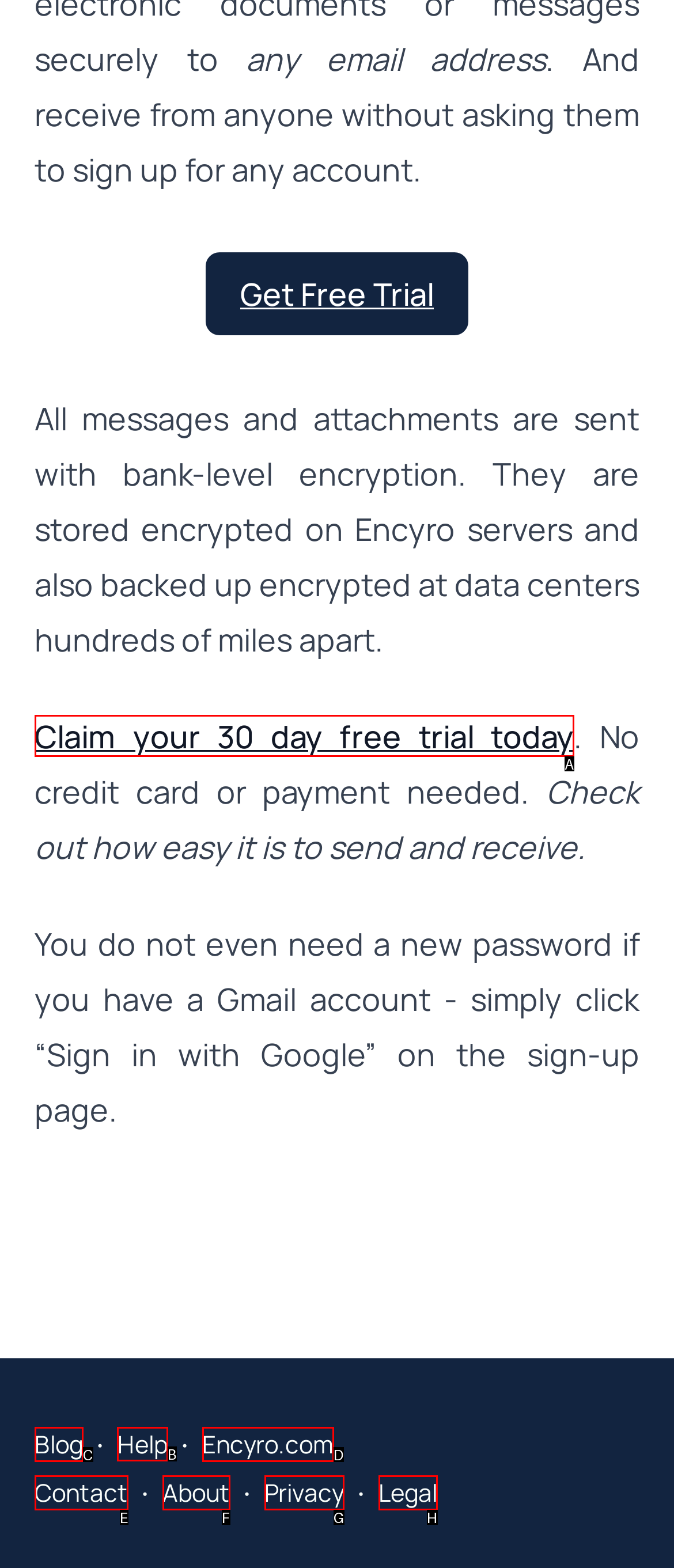Determine the letter of the element you should click to carry out the task: Get Help
Answer with the letter from the given choices.

B